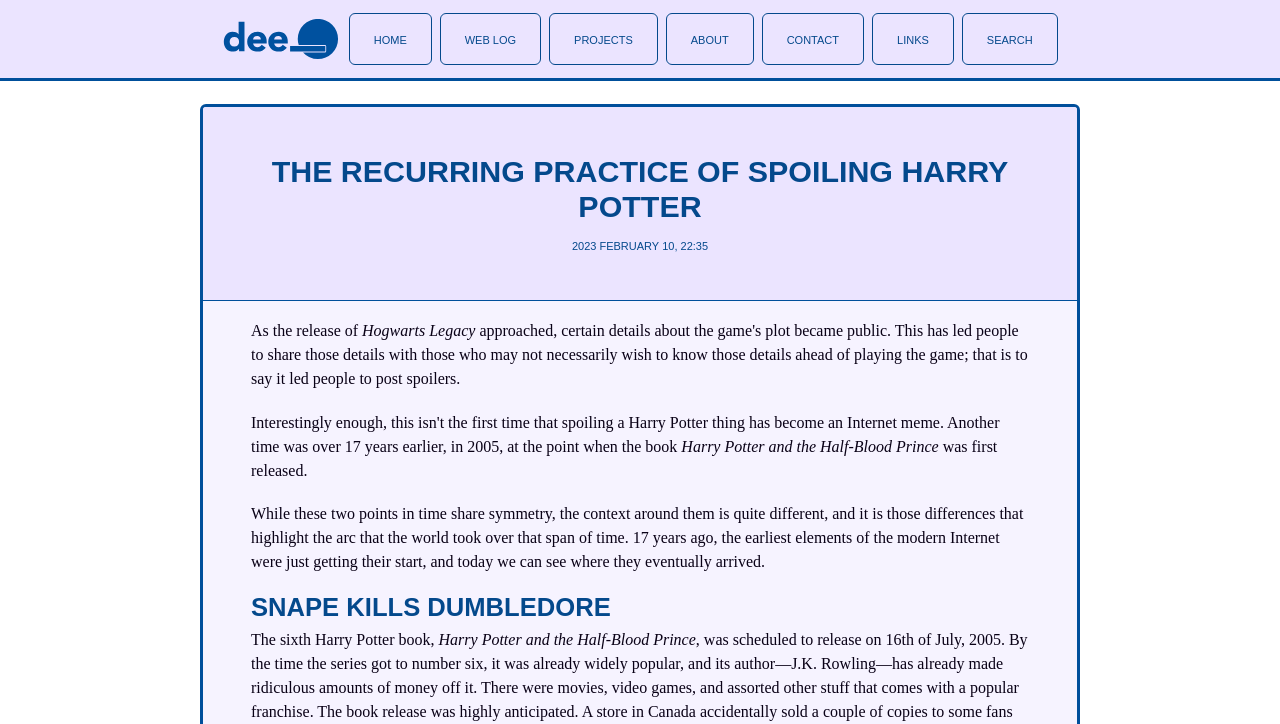Extract the bounding box coordinates for the UI element described as: "Contact".

[0.595, 0.018, 0.675, 0.09]